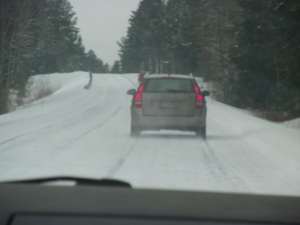Where is the view taken from?
Based on the image, answer the question with a single word or brief phrase.

Another car